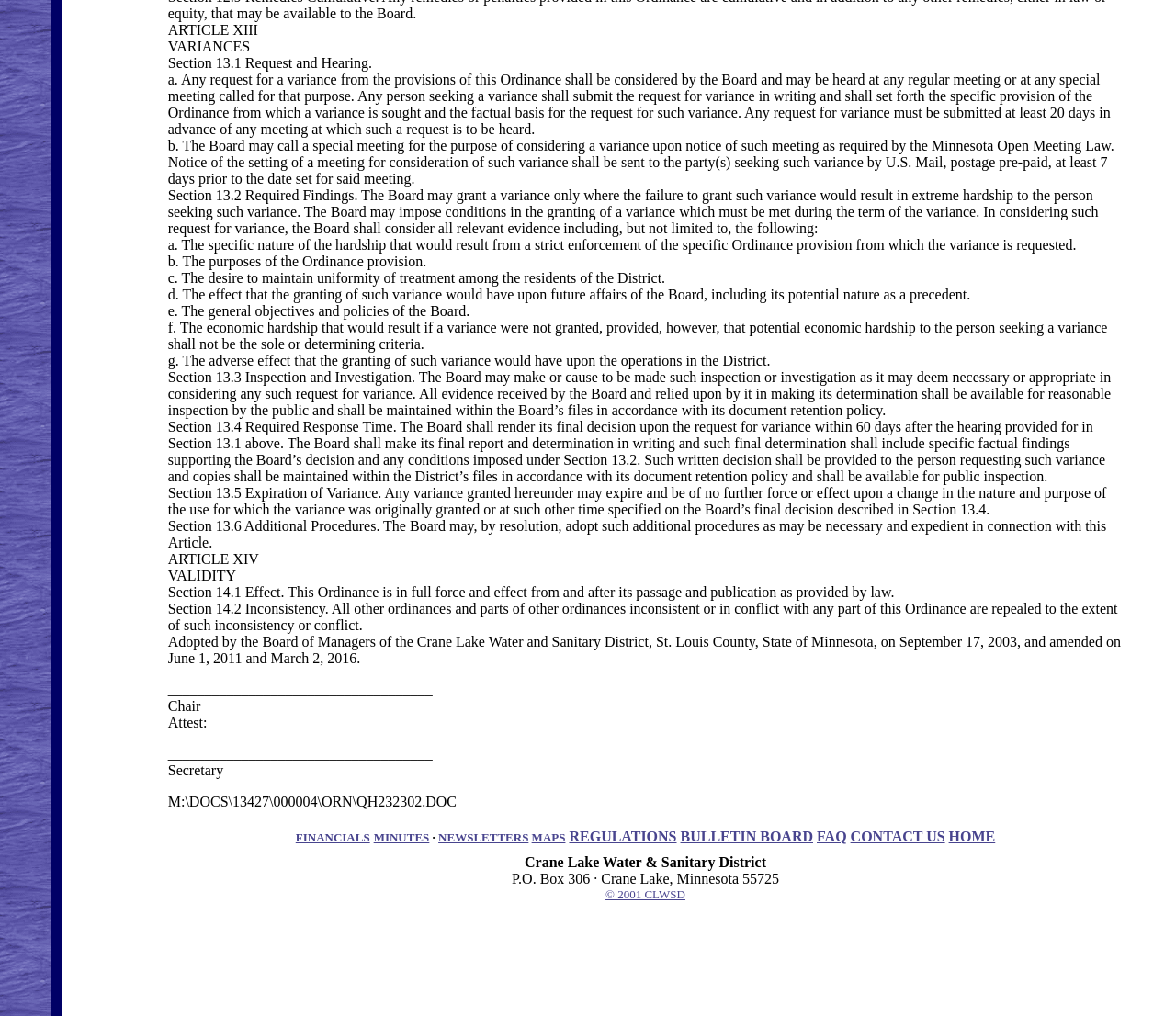Point out the bounding box coordinates of the section to click in order to follow this instruction: "go to home page".

None